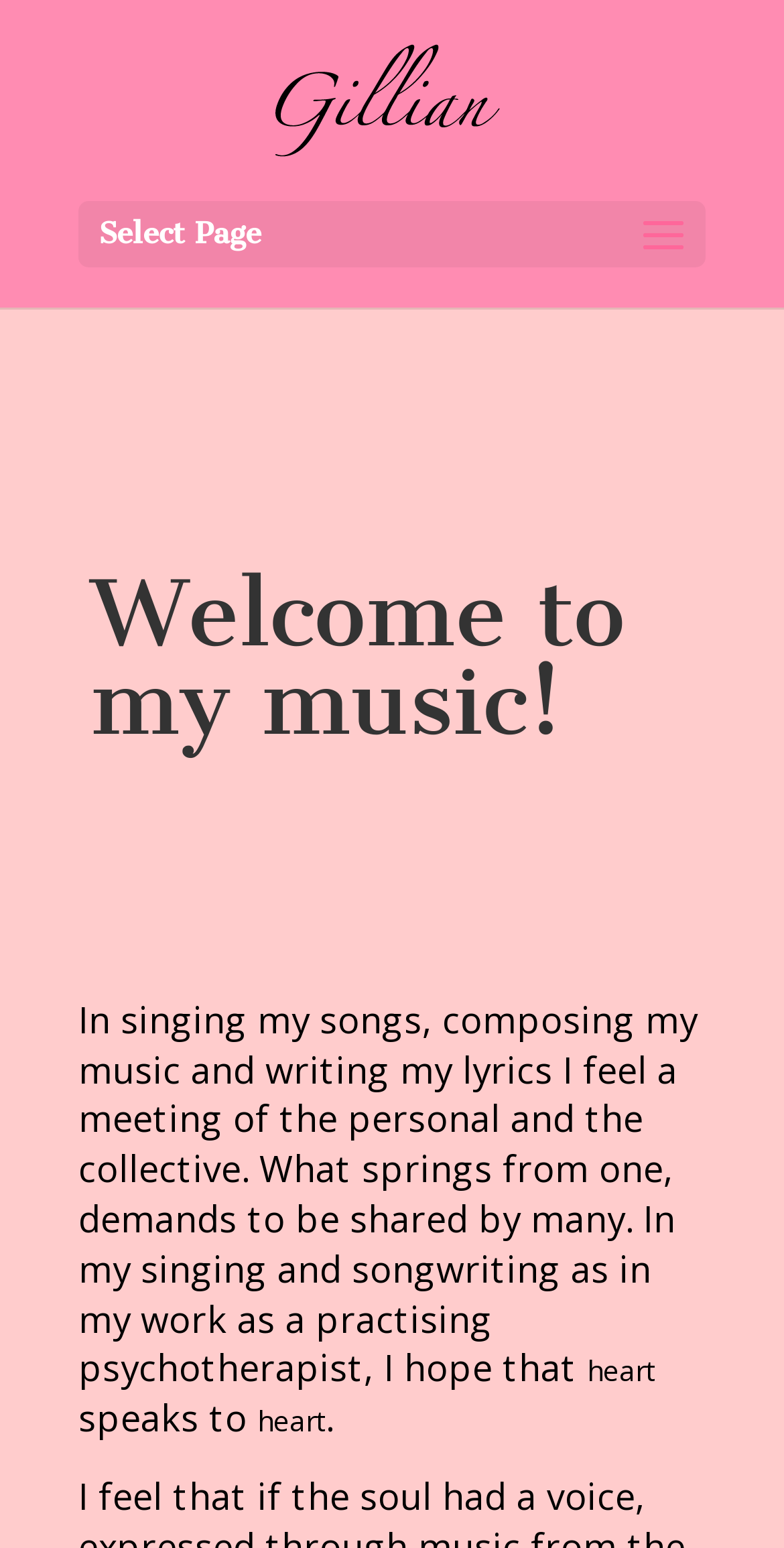What is the author's occupation besides music?
Please give a well-detailed answer to the question.

The text on the webpage mentions that the author is a practising psychotherapist, in addition to being a musician and songwriter.